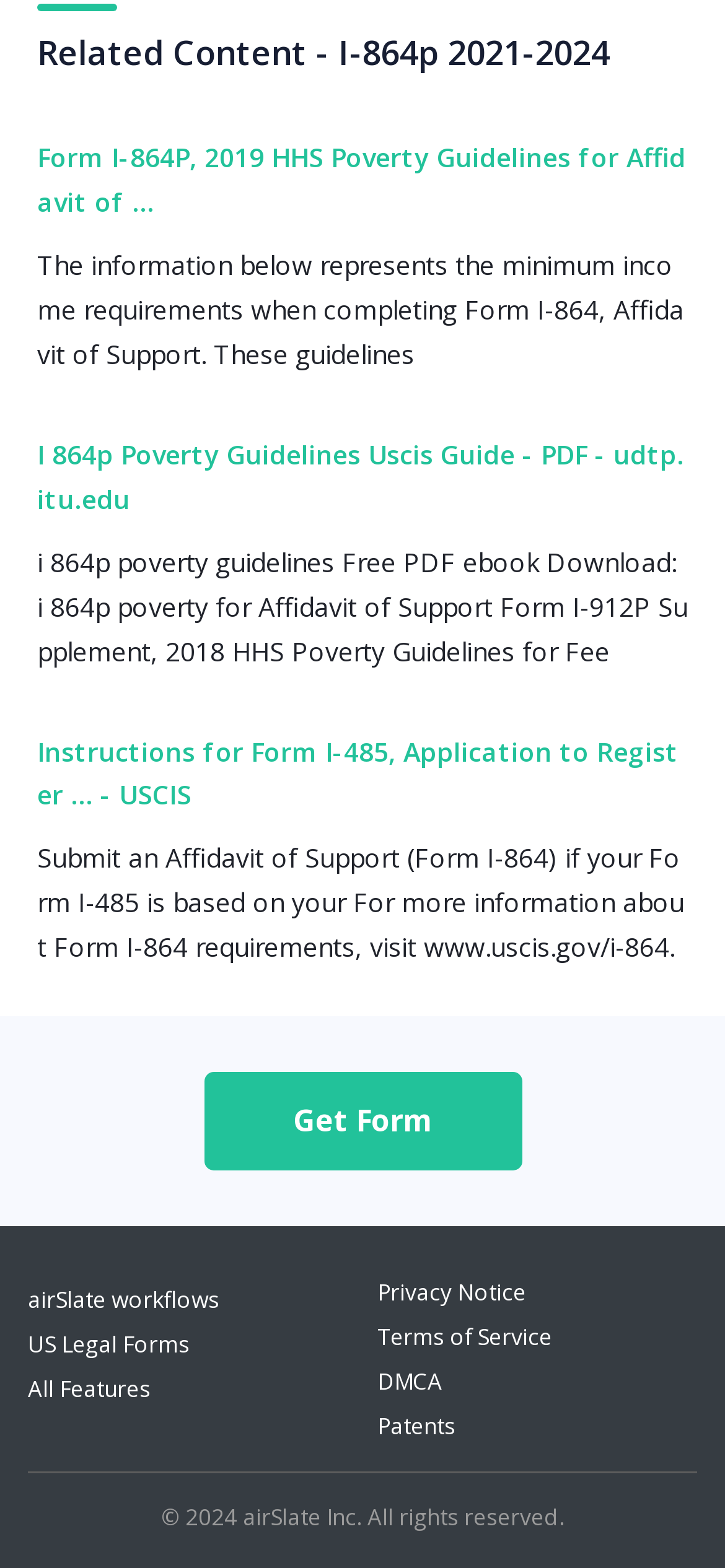Could you indicate the bounding box coordinates of the region to click in order to complete this instruction: "Visit Deutsches Krebsforschungszentrum website".

None